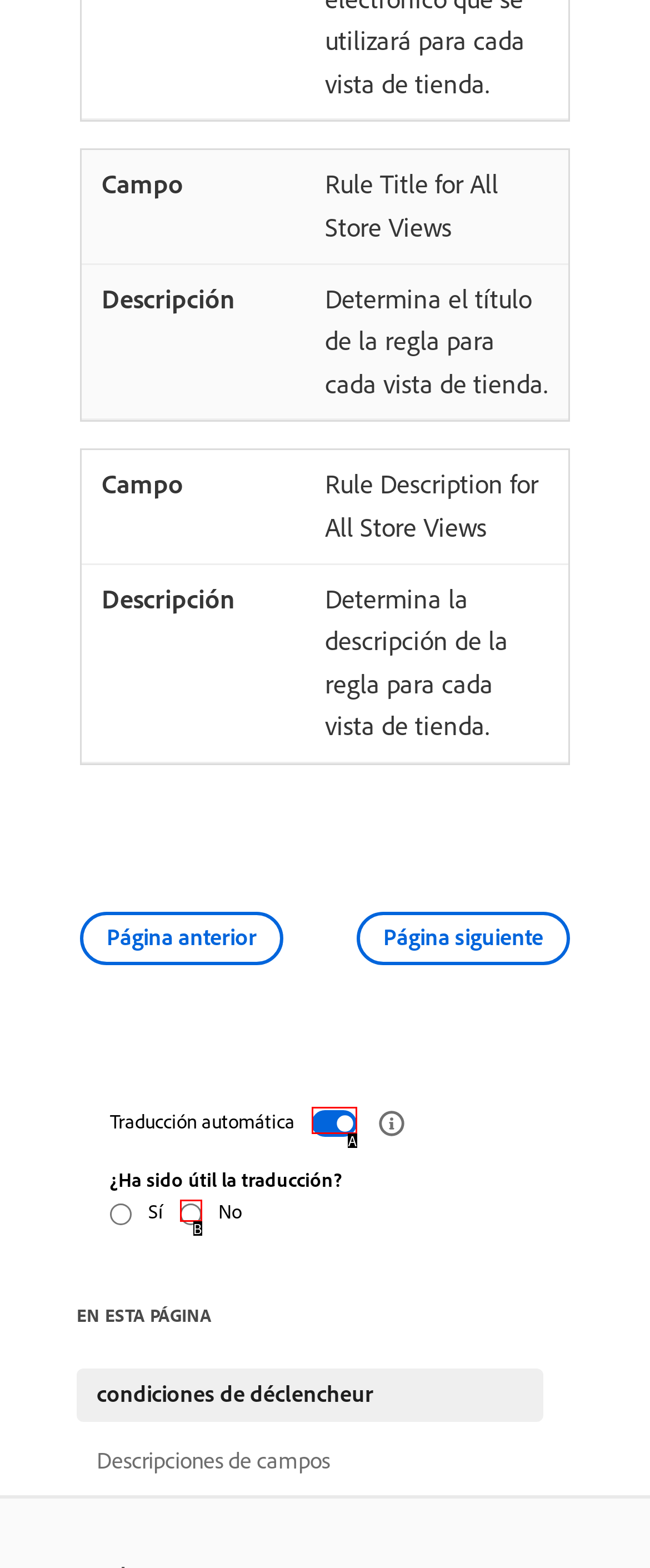From the given choices, determine which HTML element aligns with the description: parent_node: Traducción automática Respond with the letter of the appropriate option.

A